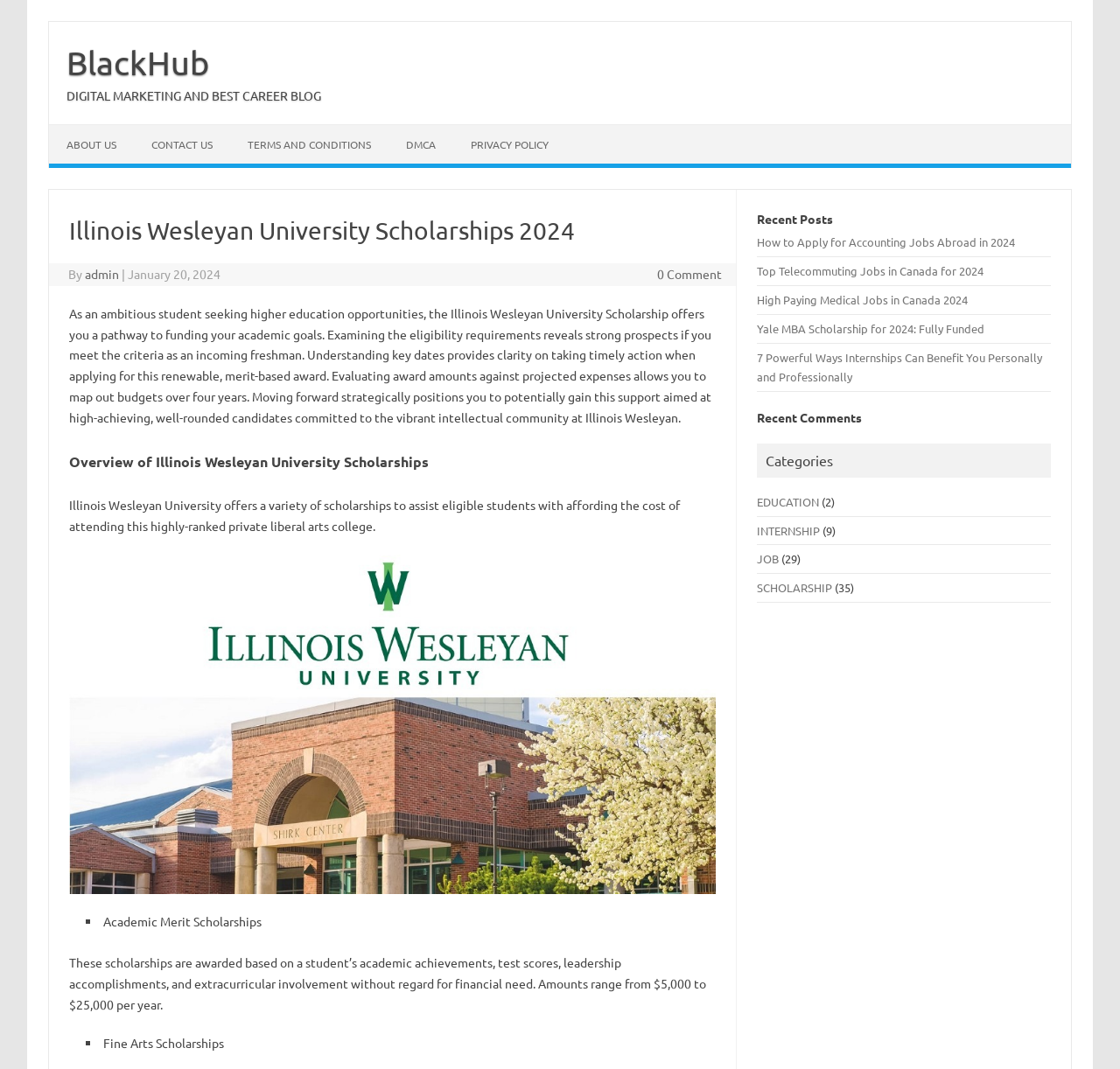What is the range of award amounts for Academic Merit Scholarships? Based on the screenshot, please respond with a single word or phrase.

$5,000 to $25,000 per year